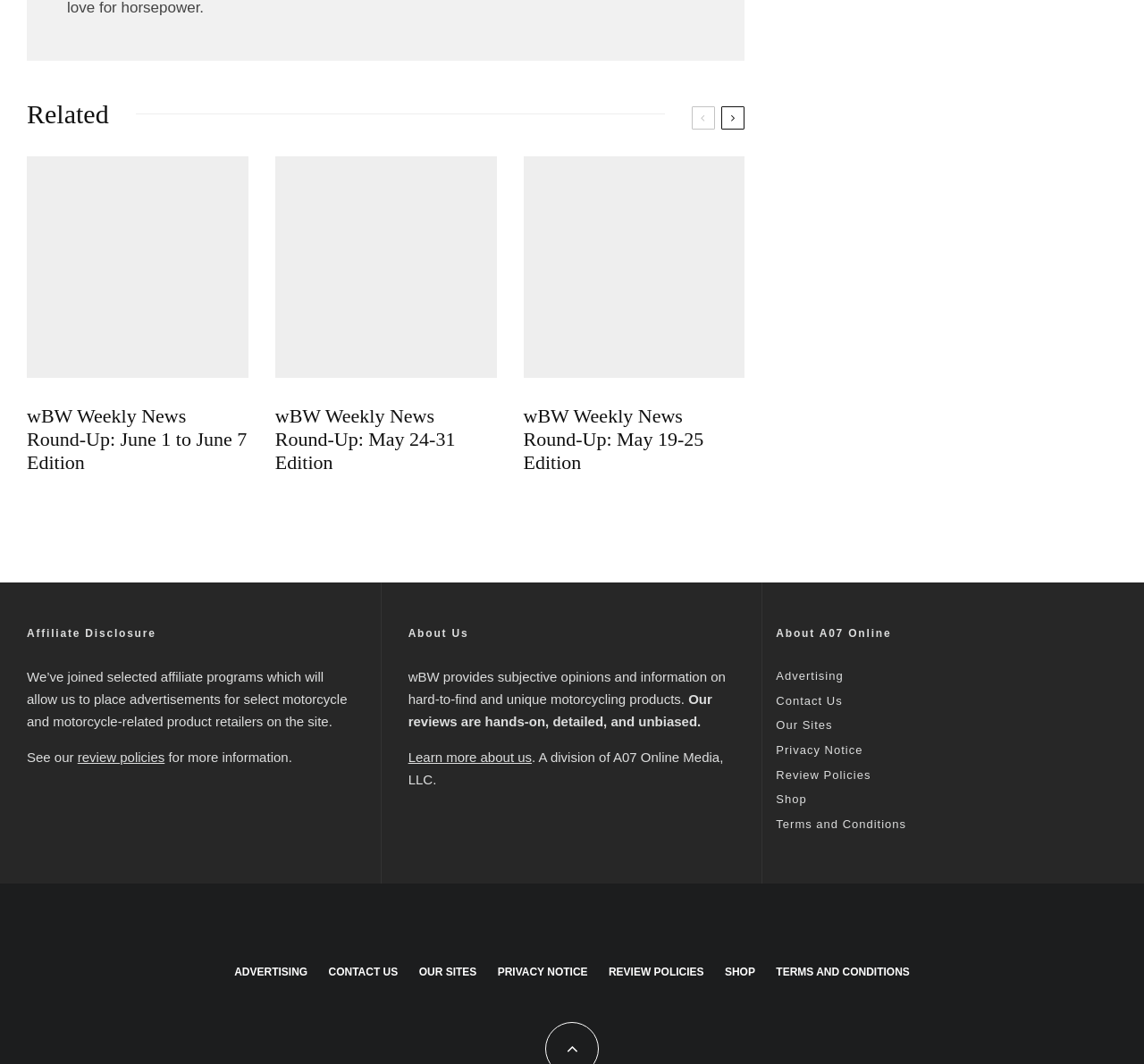Please identify the coordinates of the bounding box that should be clicked to fulfill this instruction: "Check the 'Privacy Notice'".

[0.678, 0.699, 0.754, 0.711]